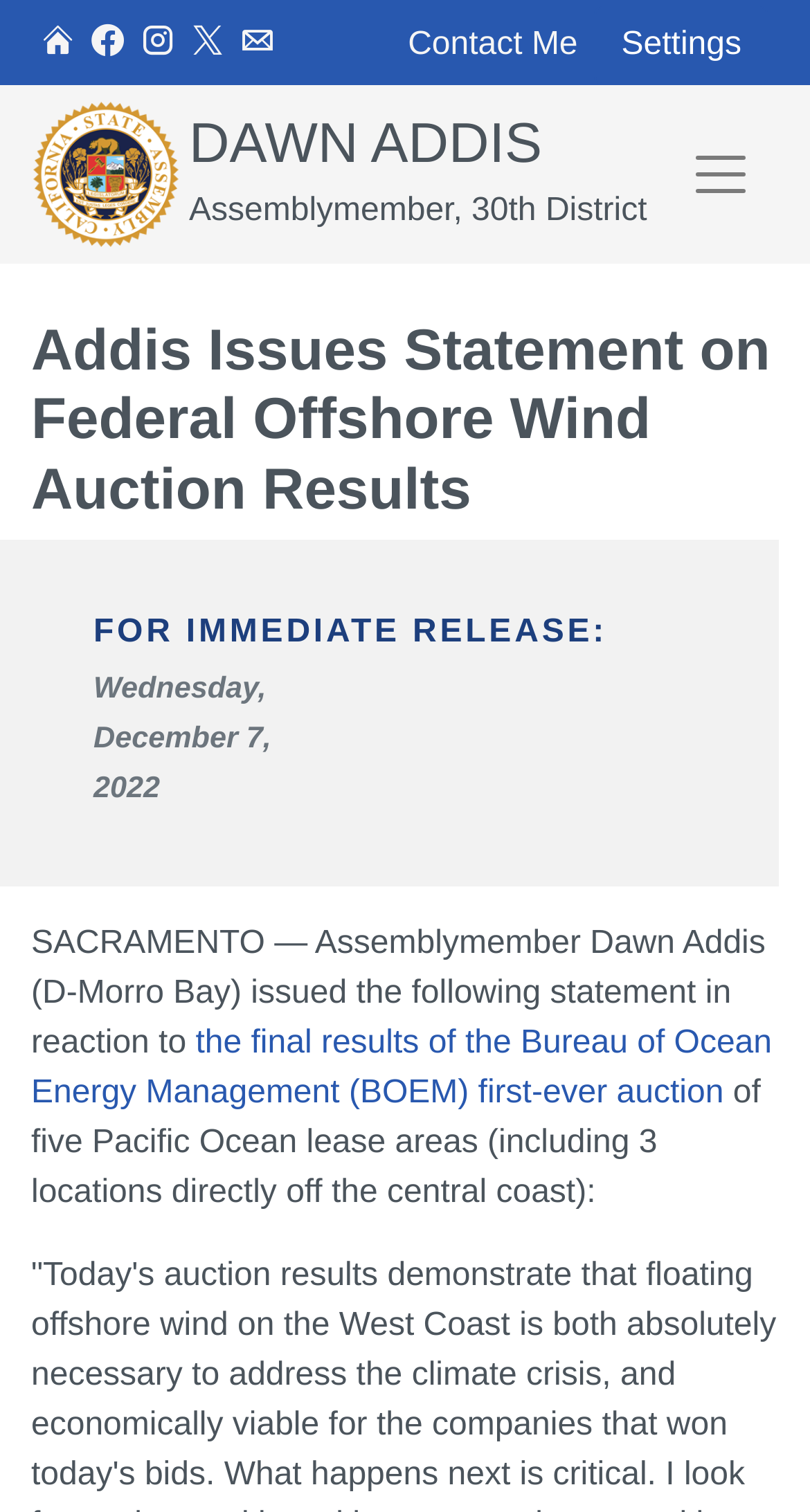Point out the bounding box coordinates of the section to click in order to follow this instruction: "View Facebook page".

[0.113, 0.0, 0.154, 0.056]